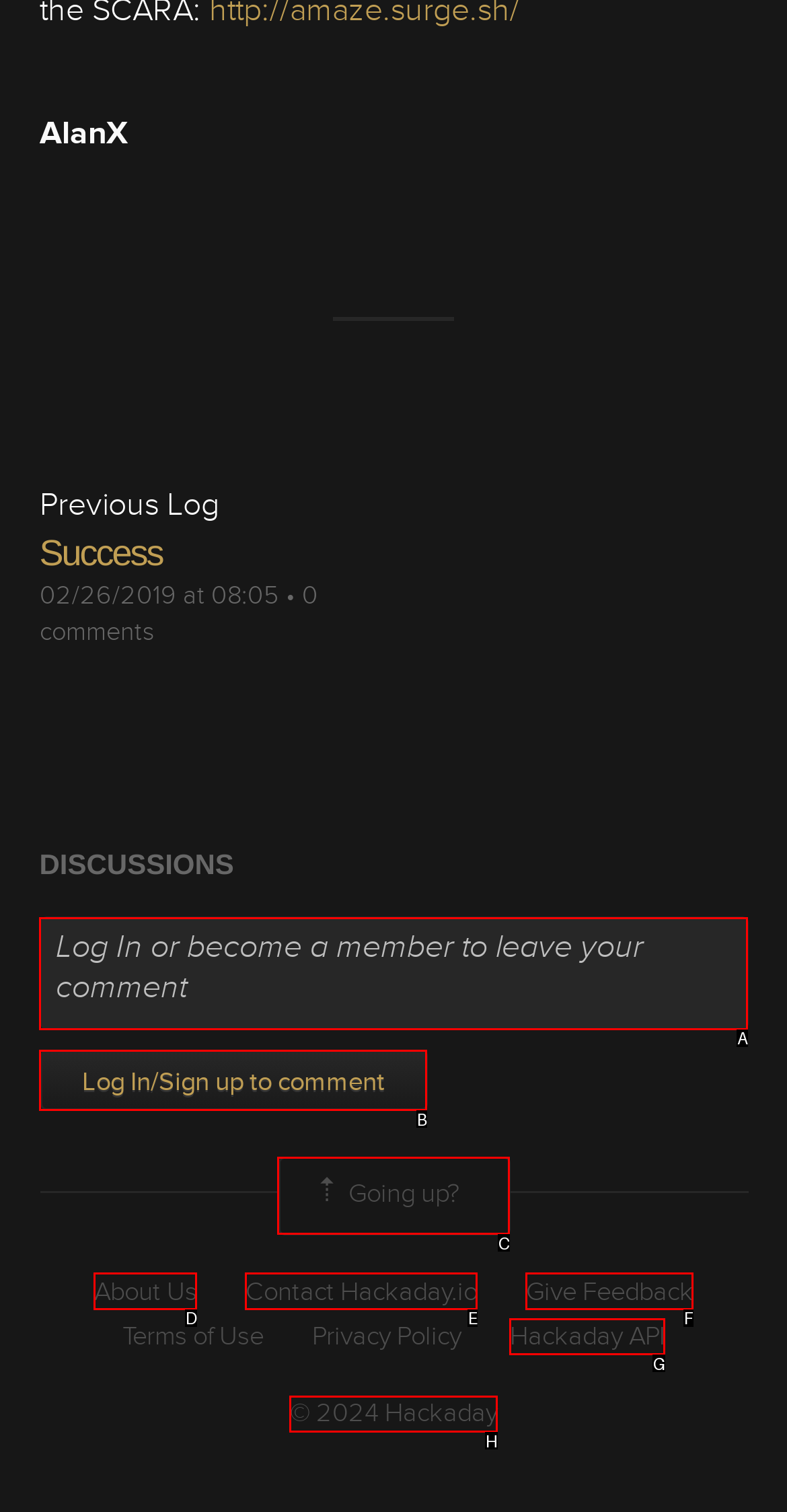Specify which UI element should be clicked to accomplish the task: Leave a comment. Answer with the letter of the correct choice.

A